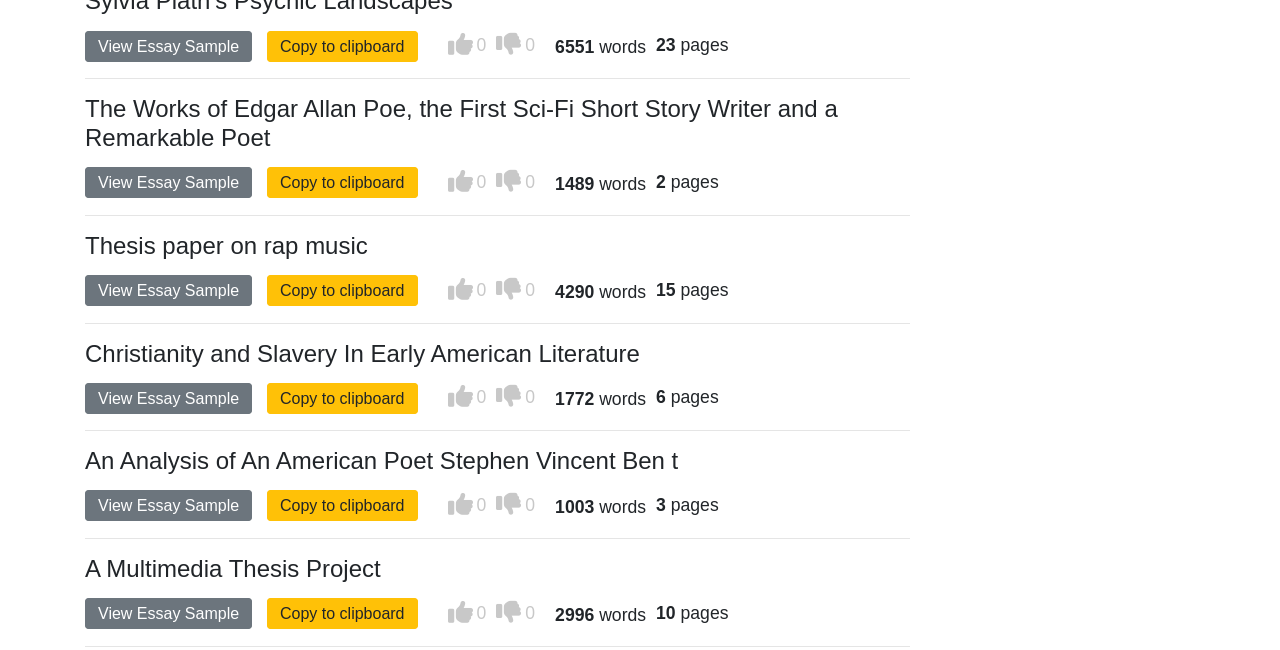Locate the bounding box coordinates of the element's region that should be clicked to carry out the following instruction: "View essay sample". The coordinates need to be four float numbers between 0 and 1, i.e., [left, top, right, bottom].

[0.066, 0.257, 0.197, 0.305]